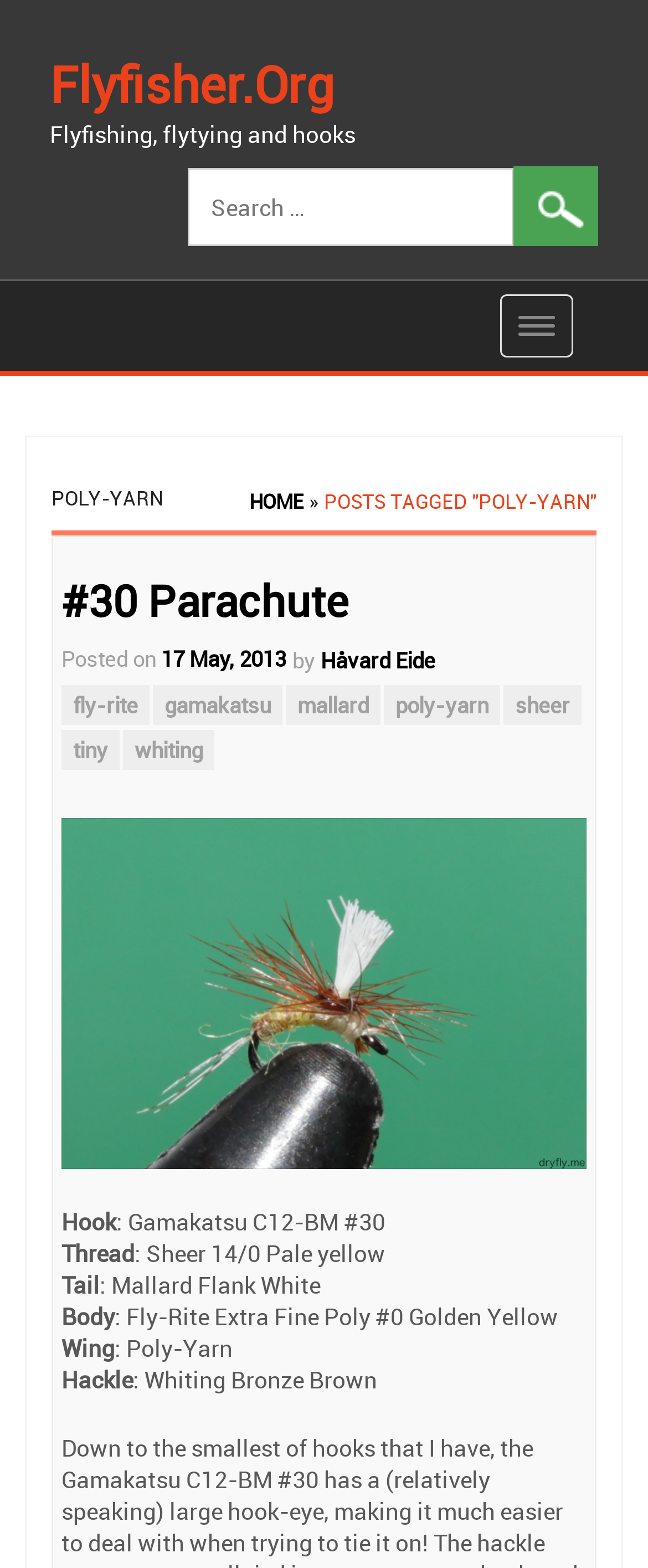Find the bounding box coordinates for the UI element whose description is: "17 May, 201329 May, 2013". The coordinates should be four float numbers between 0 and 1, in the format [left, top, right, bottom].

[0.249, 0.41, 0.441, 0.429]